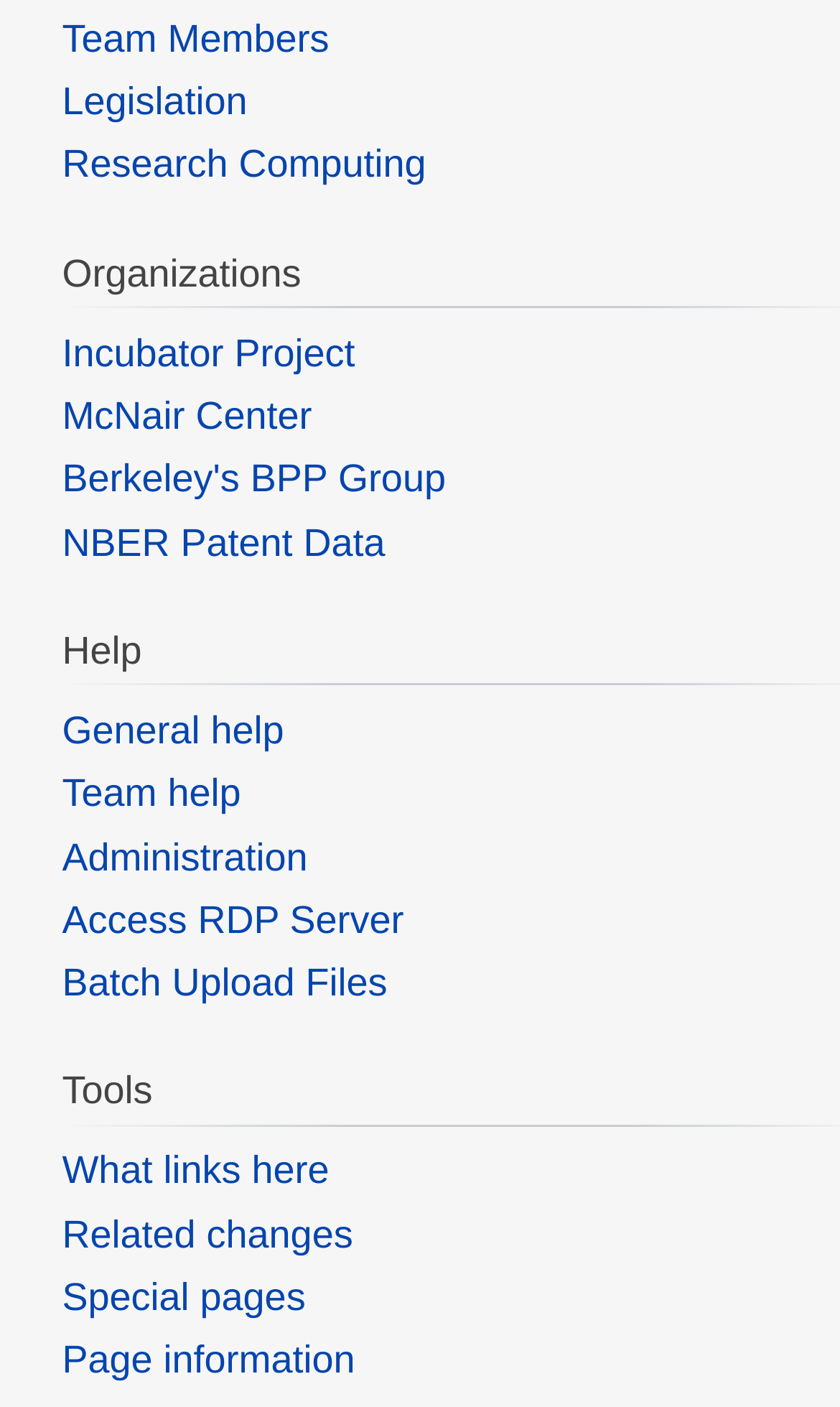Identify the bounding box coordinates of the section to be clicked to complete the task described by the following instruction: "Access research computing". The coordinates should be four float numbers between 0 and 1, formatted as [left, top, right, bottom].

[0.074, 0.102, 0.507, 0.132]